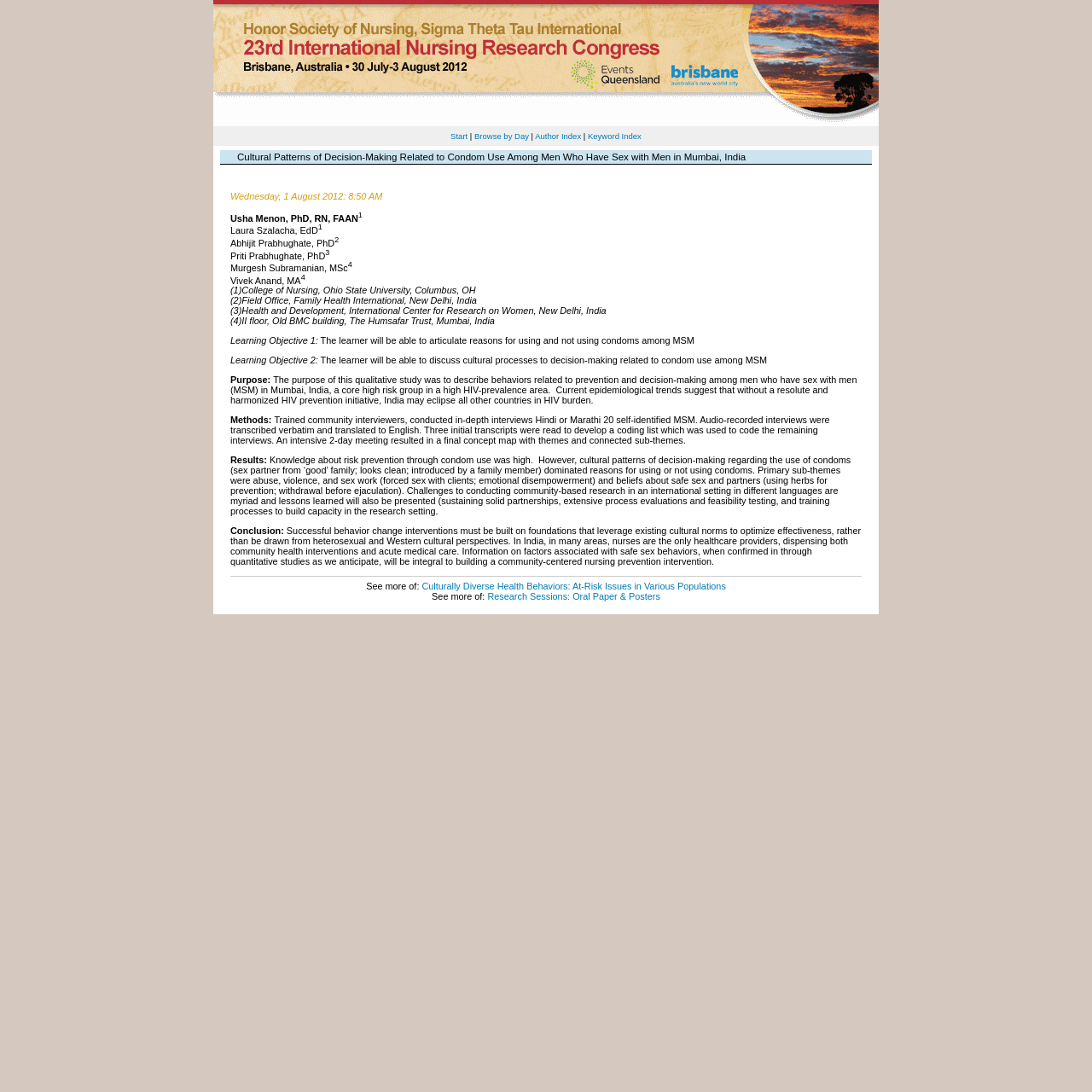Find and provide the bounding box coordinates for the UI element described with: "Author Index".

[0.49, 0.12, 0.532, 0.129]